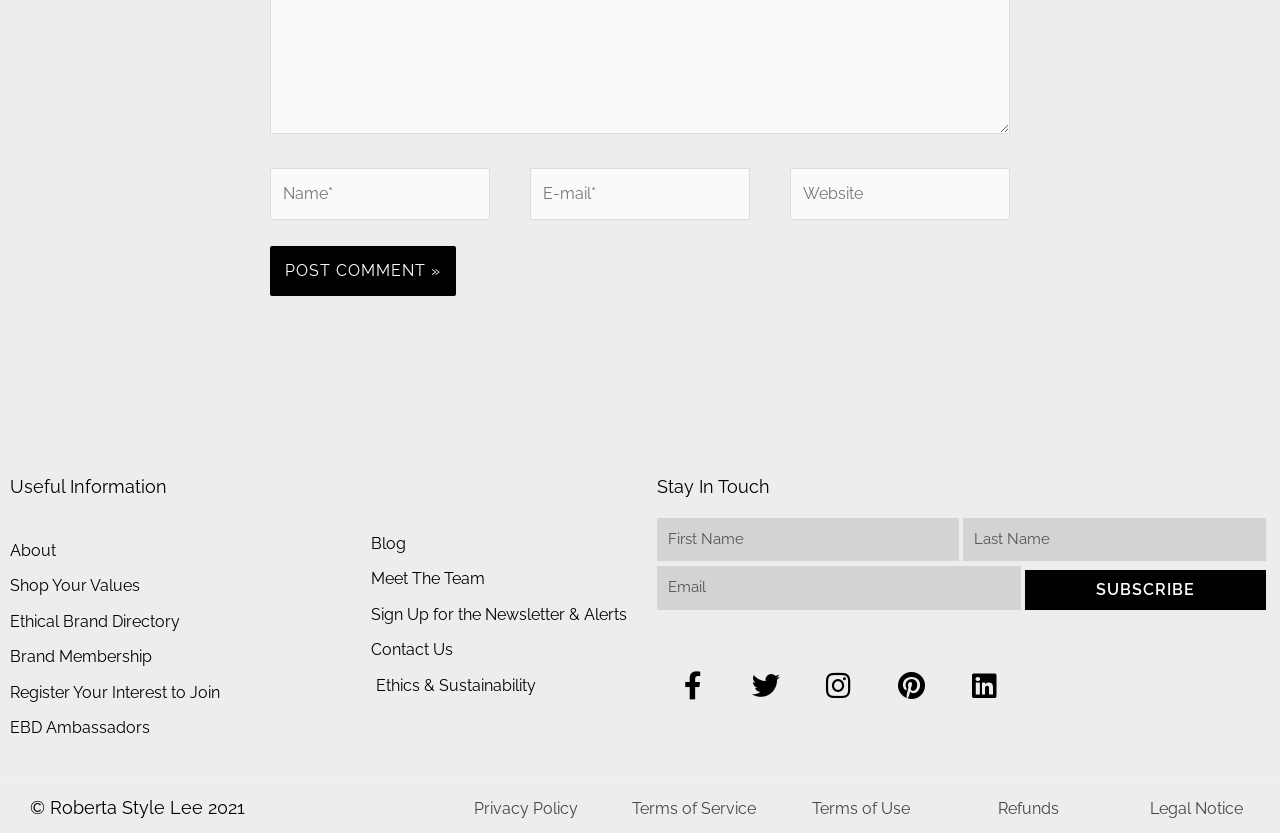Find the bounding box coordinates of the element I should click to carry out the following instruction: "Enter your name".

[0.211, 0.202, 0.383, 0.264]